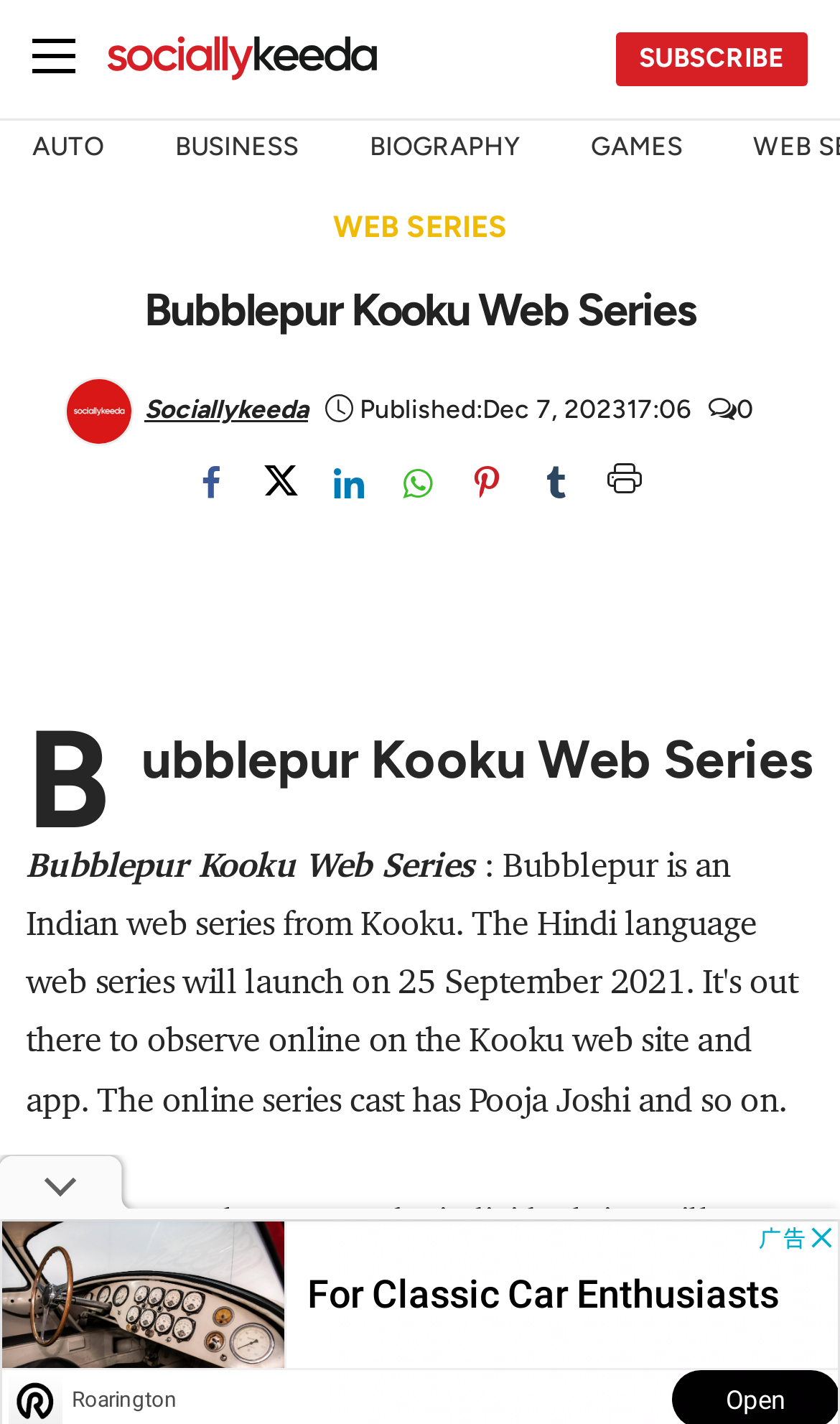What is the name of the website?
Using the information from the image, provide a comprehensive answer to the question.

The name of the website can be found in the logo link element with the text 'logo' which is located at the top of the webpage, and it is also mentioned in the Root Element as 'Bubblepur Kooku Web Series - SociallyKeeda'.